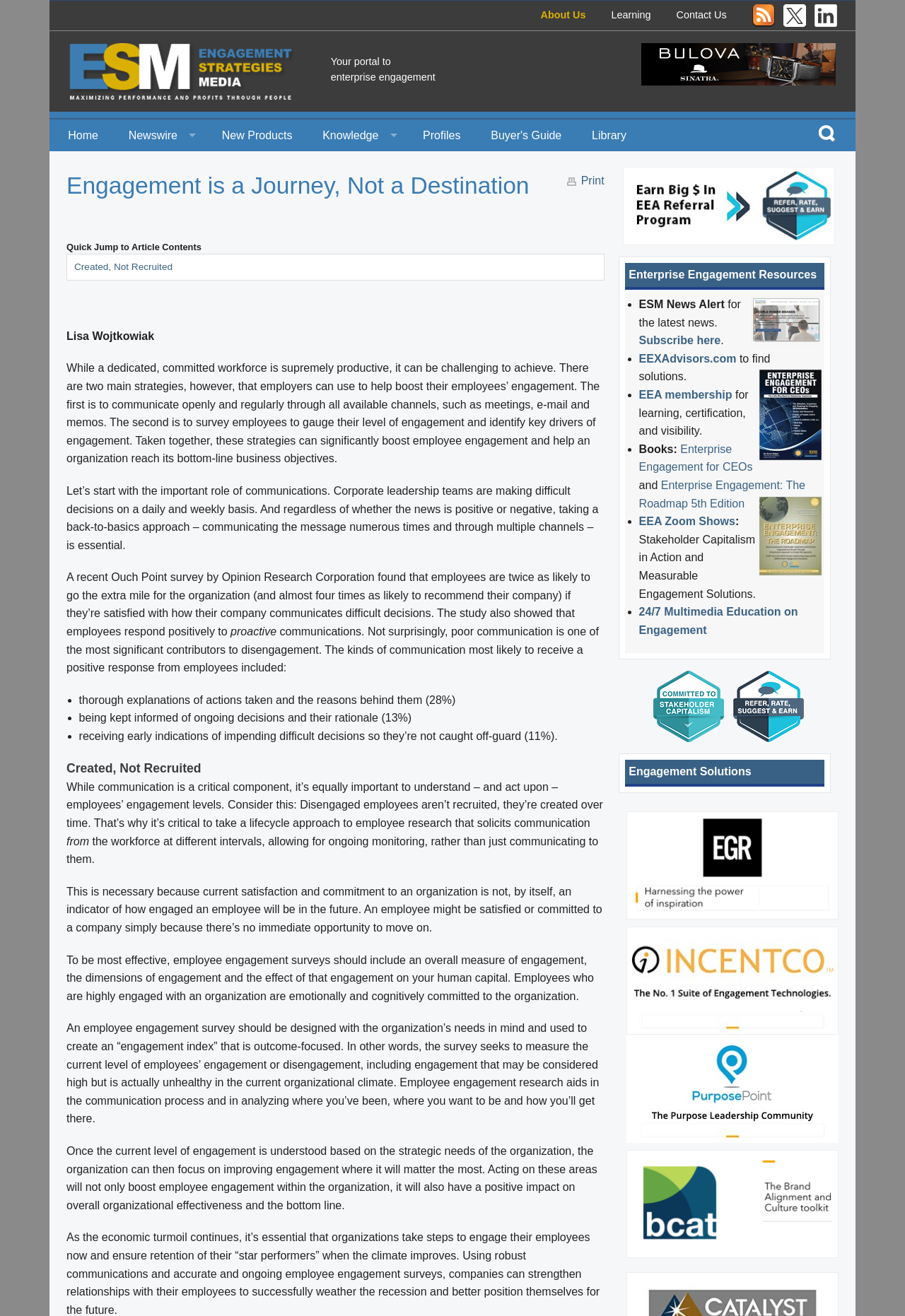Specify the bounding box coordinates of the area to click in order to execute this command: 'Read the article Created, Not Recruited'. The coordinates should consist of four float numbers ranging from 0 to 1, and should be formatted as [left, top, right, bottom].

[0.082, 0.199, 0.191, 0.207]